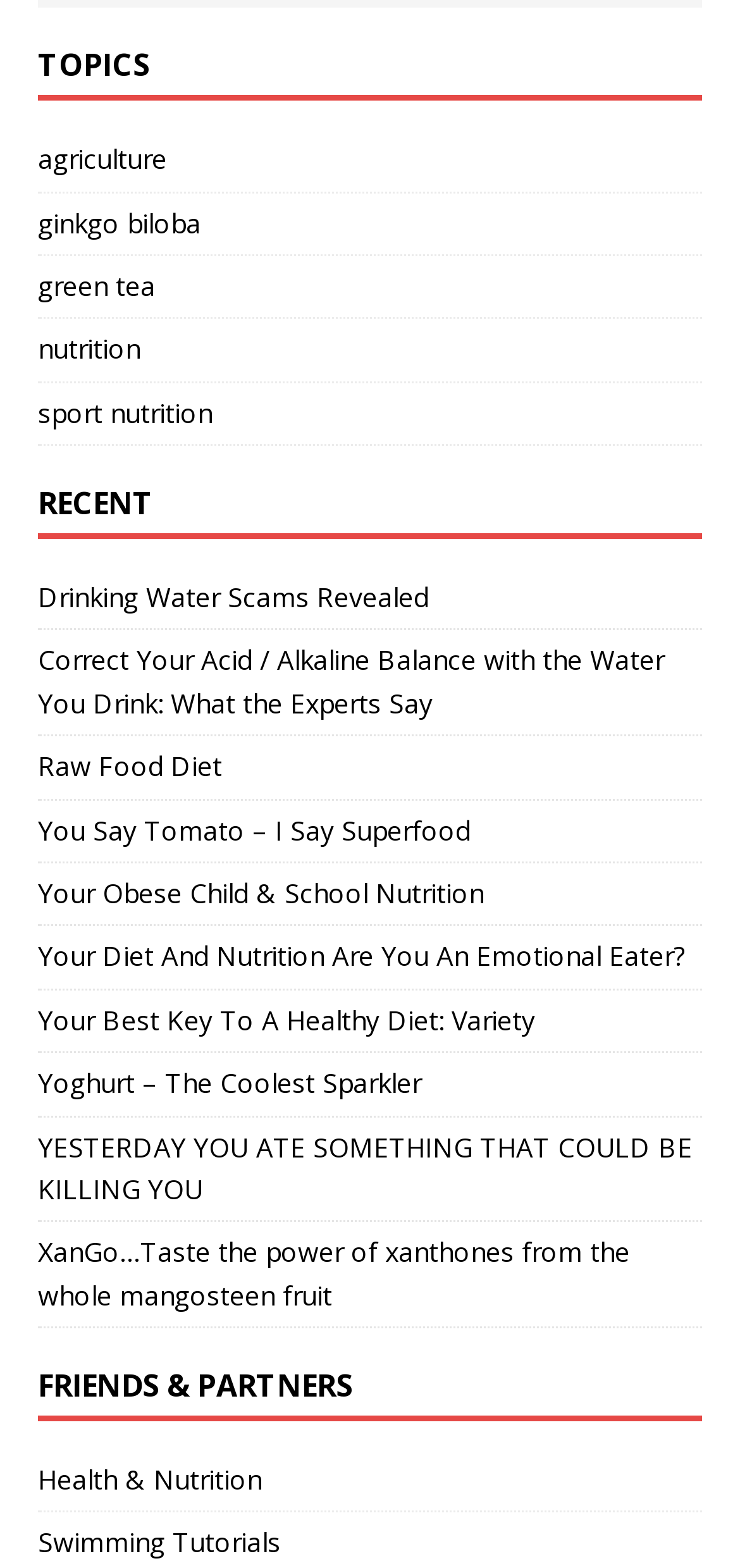Show the bounding box coordinates of the region that should be clicked to follow the instruction: "view YESTERDAY YOU ATE SOMETHING THAT COULD BE KILLING YOU article."

[0.051, 0.719, 0.936, 0.77]